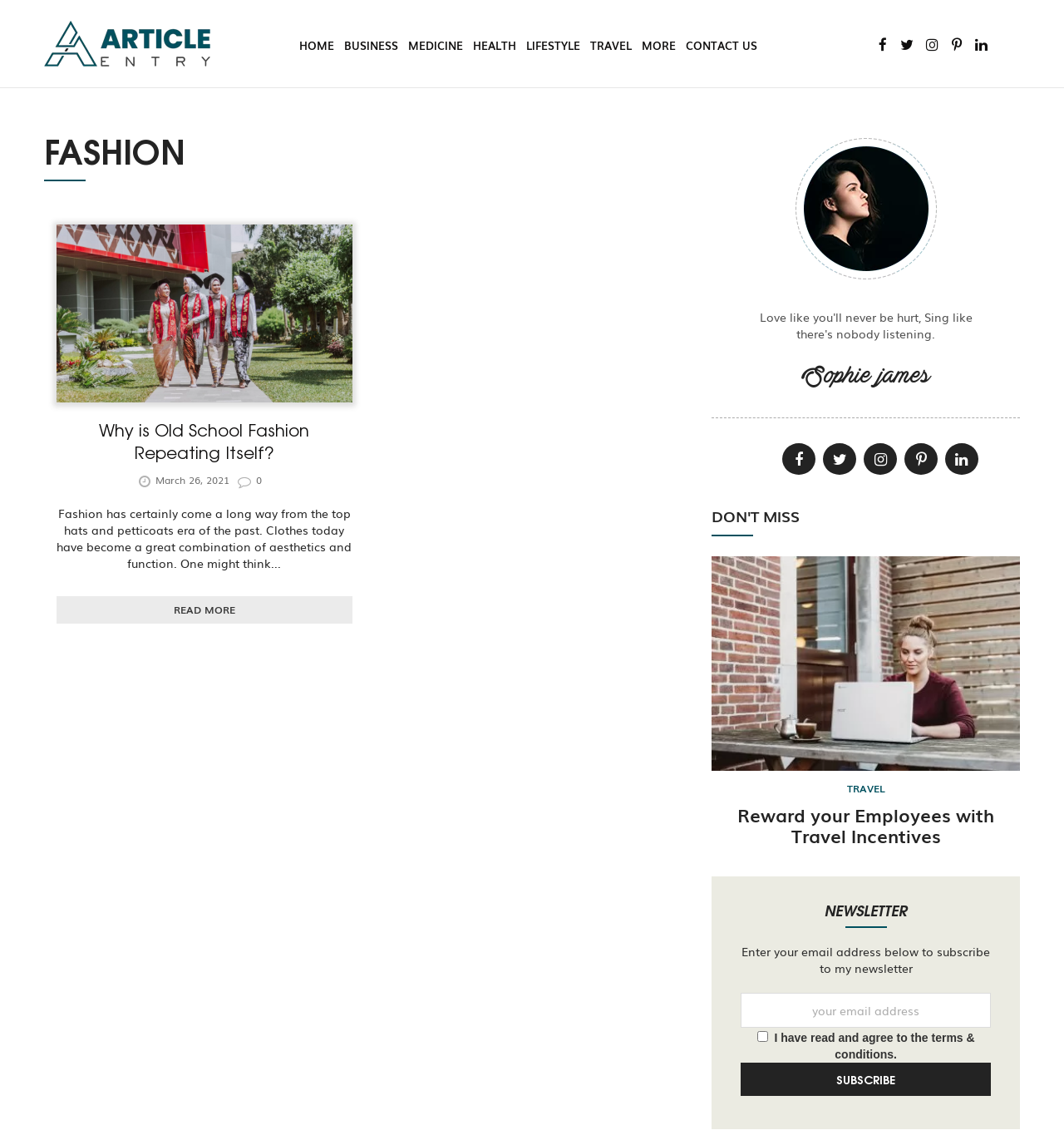Can you provide the bounding box coordinates for the element that should be clicked to implement the instruction: "View the travel image"?

[0.669, 0.49, 0.959, 0.679]